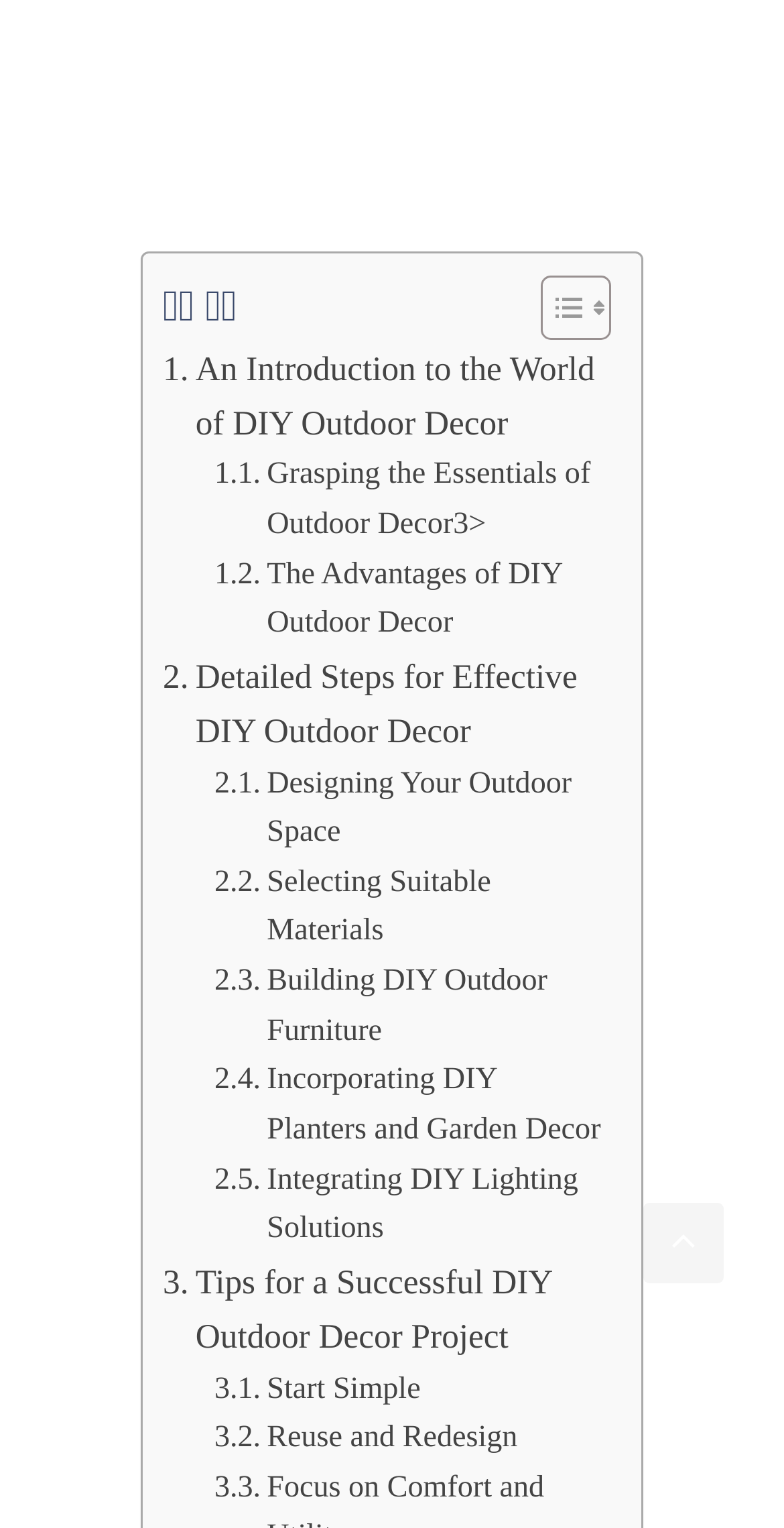Are there any images on the webpage?
Answer the question with a single word or phrase, referring to the image.

Yes